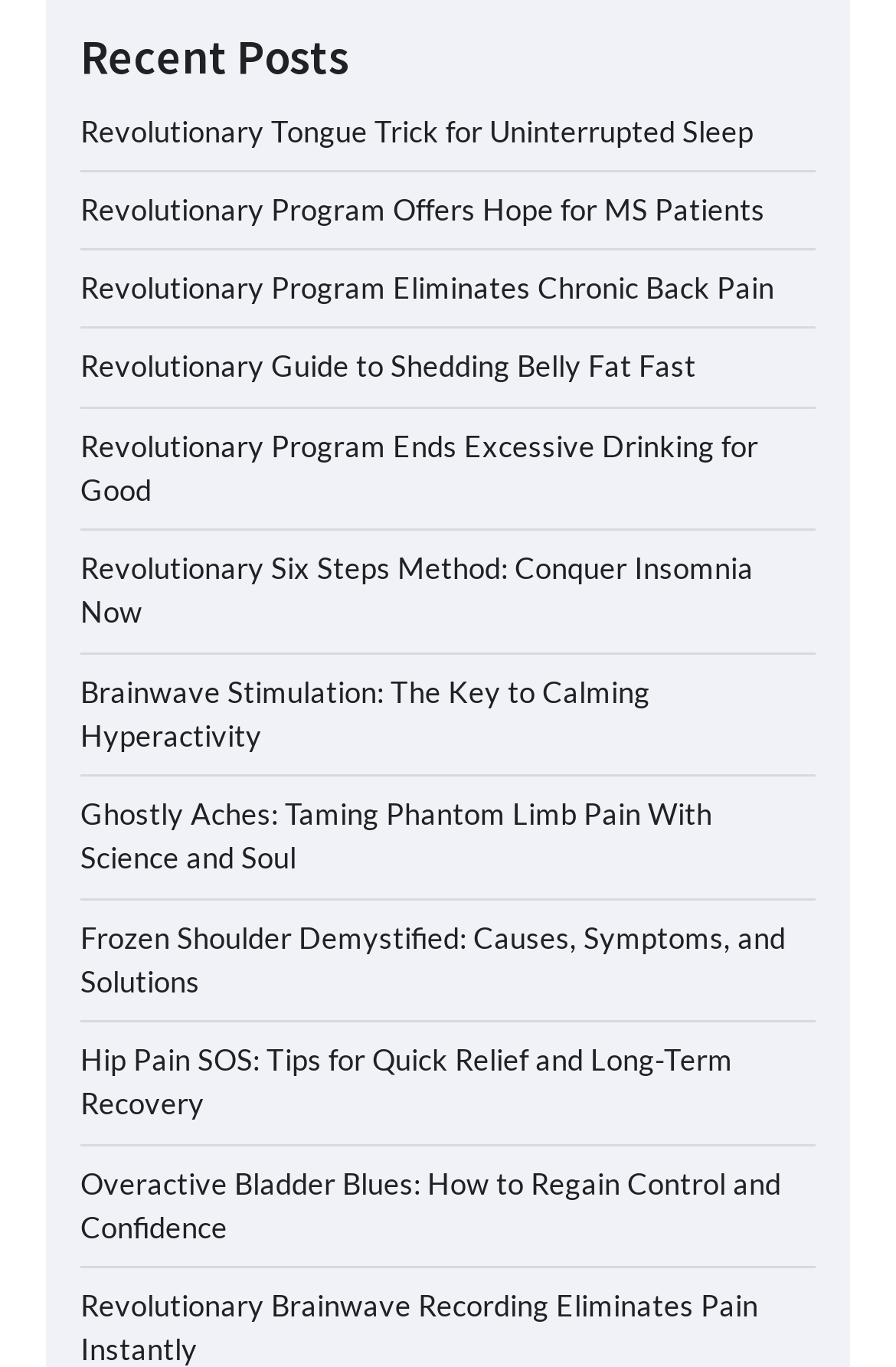Identify the bounding box coordinates of the specific part of the webpage to click to complete this instruction: "Discover Revolutionary Program Ends Excessive Drinking for Good".

[0.09, 0.312, 0.846, 0.371]